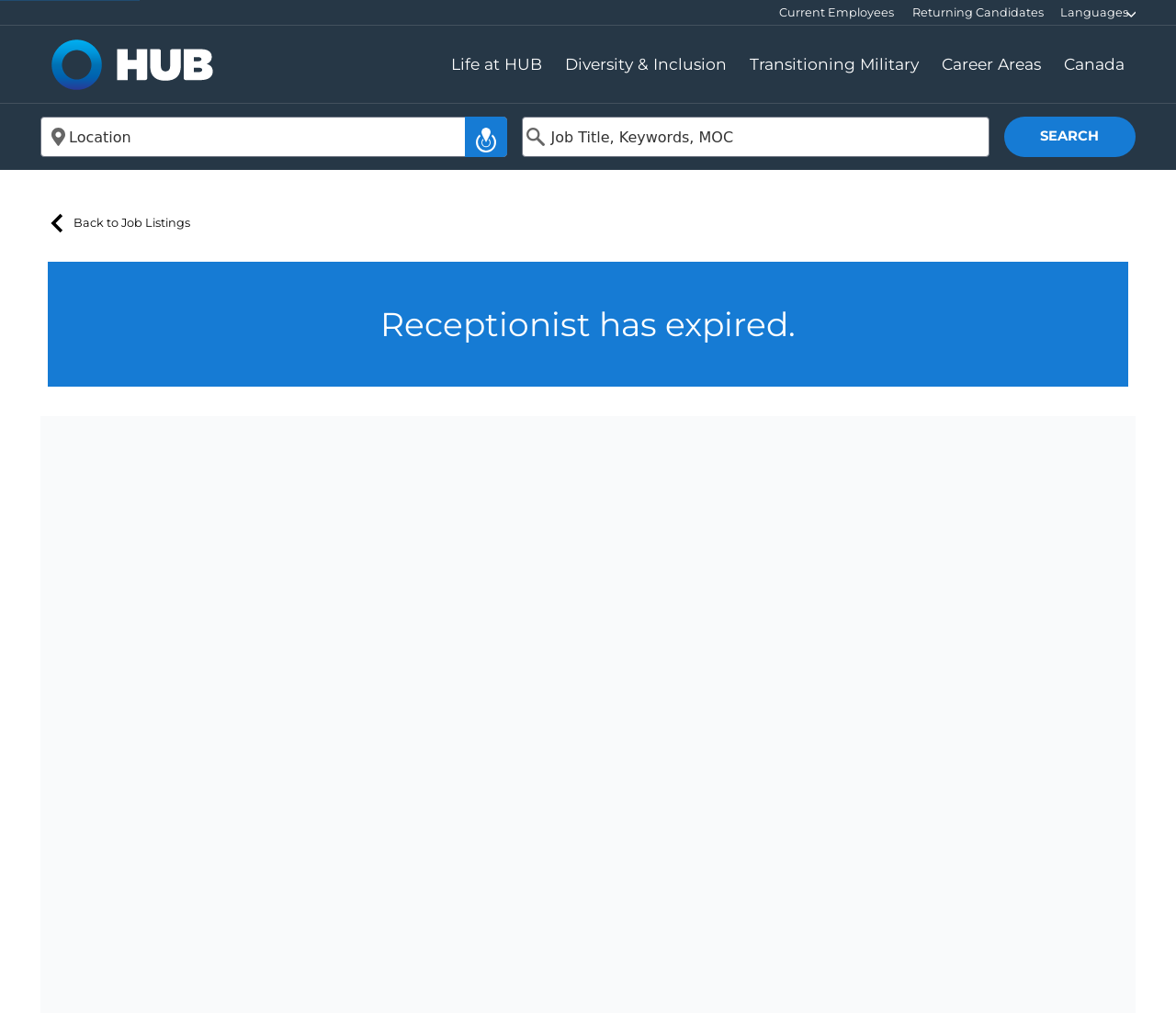Determine the bounding box coordinates of the clickable region to execute the instruction: "Search for a job". The coordinates should be four float numbers between 0 and 1, denoted as [left, top, right, bottom].

[0.854, 0.115, 0.966, 0.155]